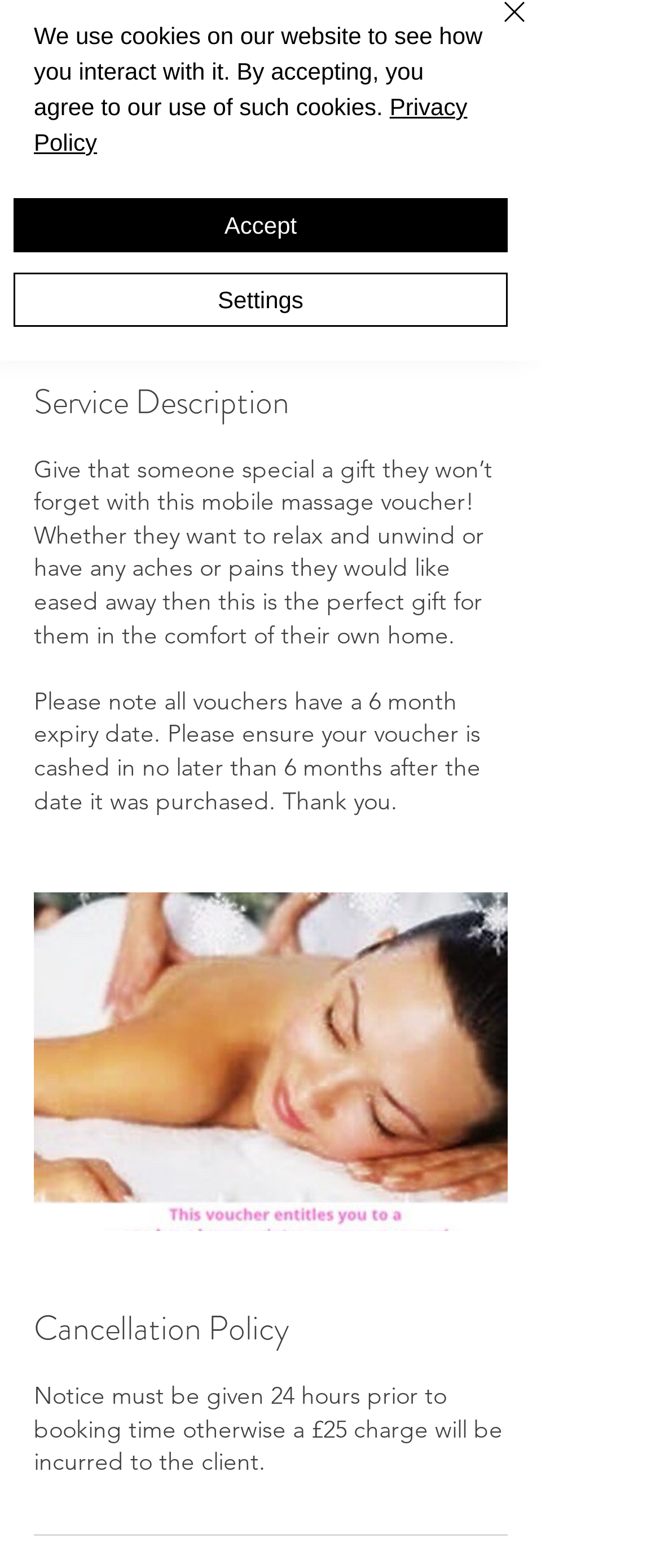Extract the bounding box coordinates for the UI element described by the text: "Settings". The coordinates should be in the form of [left, top, right, bottom] with values between 0 and 1.

[0.021, 0.174, 0.769, 0.208]